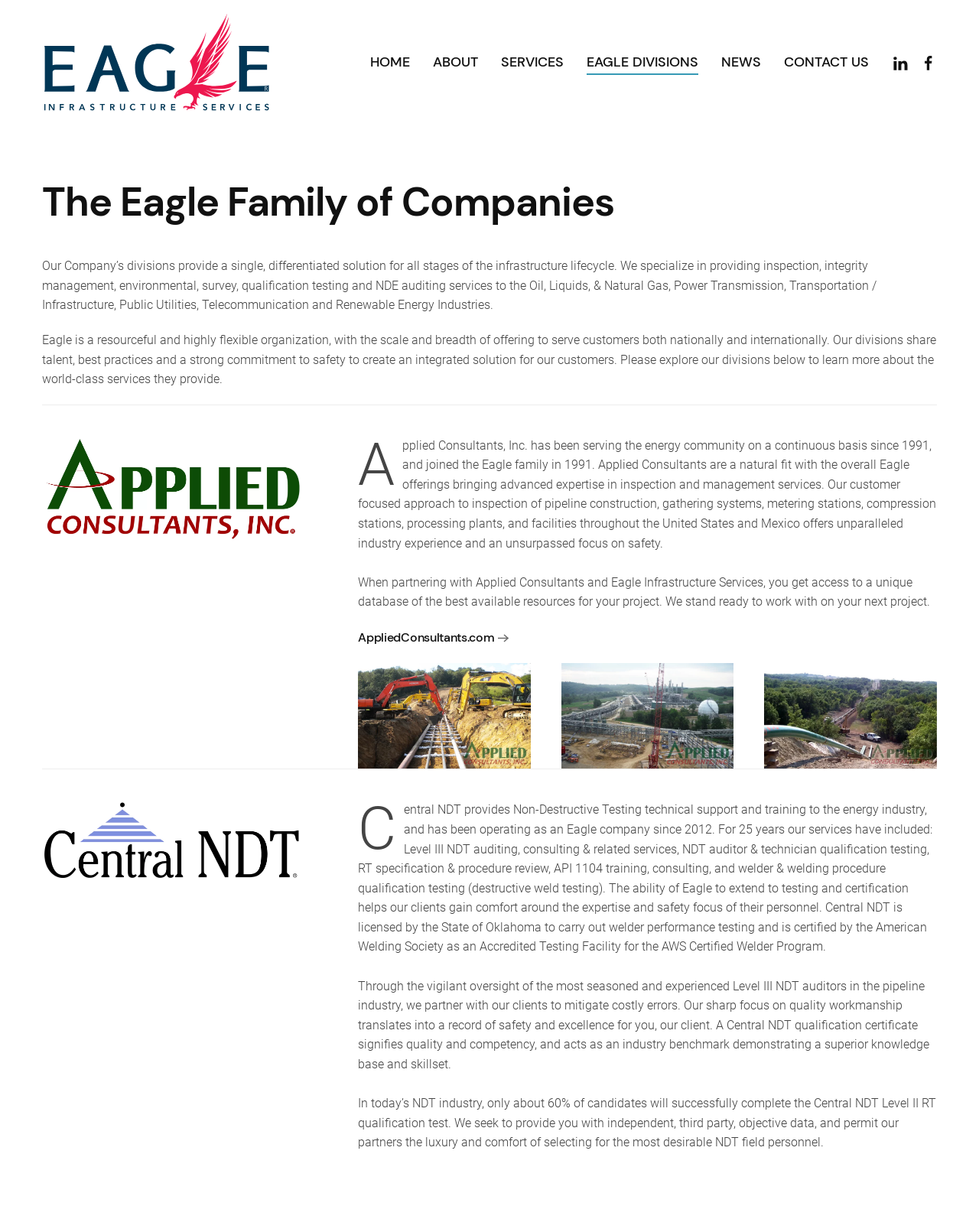What services does Applied Consultants provide?
Analyze the image and deliver a detailed answer to the question.

Applied Consultants provides inspection and management services, as mentioned in the StaticText element with the description 'Applied Consultants, Inc. has been serving the energy community on a continuous basis since 1991, and joined the Eagle family in 1991. Applied Consultants are a natural fit with the overall Eagle offerings bringing advanced expertise in inspection and management services.'.